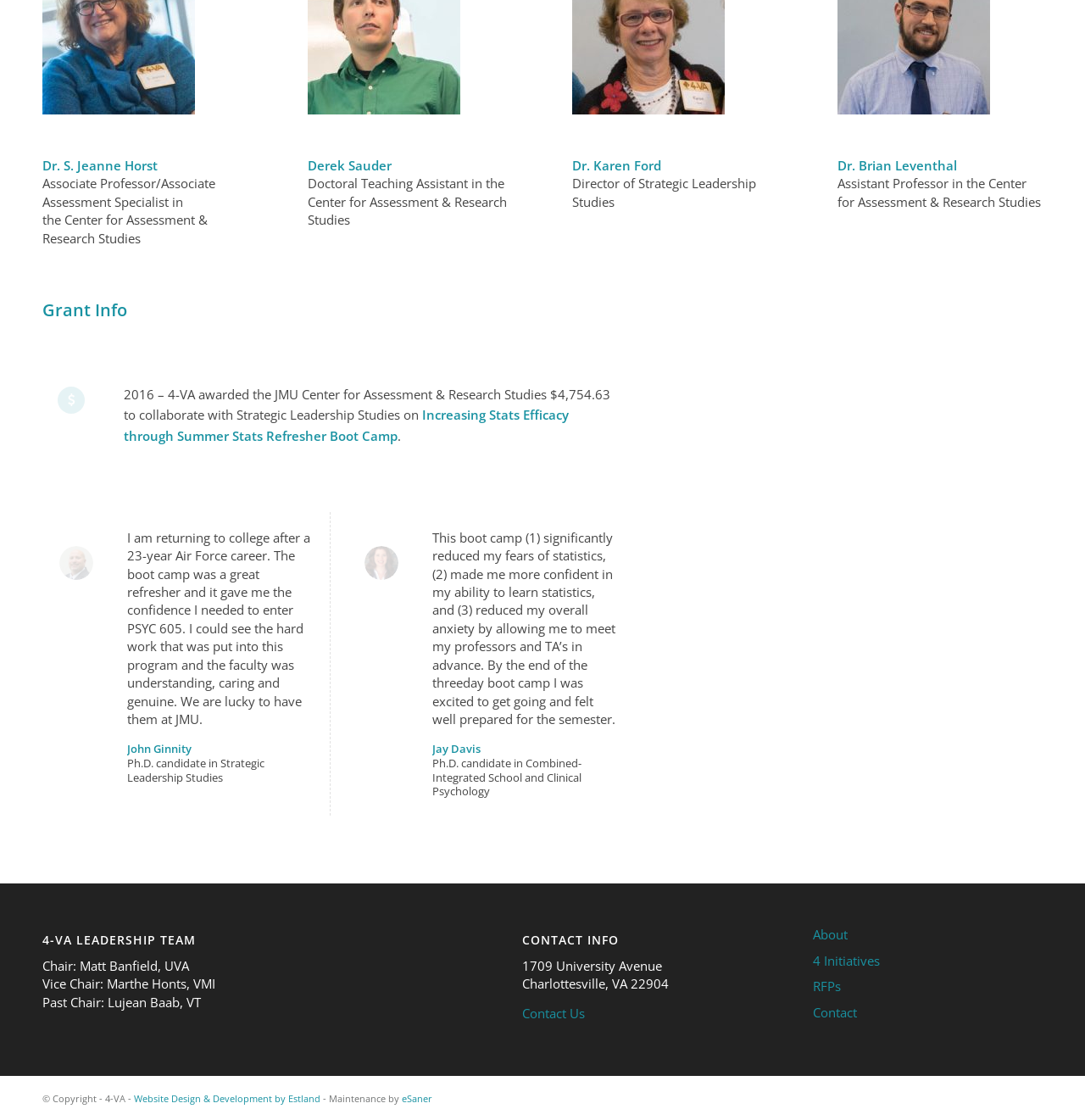From the webpage screenshot, identify the region described by eSaner. Provide the bounding box coordinates as (top-left x, top-left y, bottom-right x, bottom-right y), with each value being a floating point number between 0 and 1.

[0.37, 0.975, 0.398, 0.986]